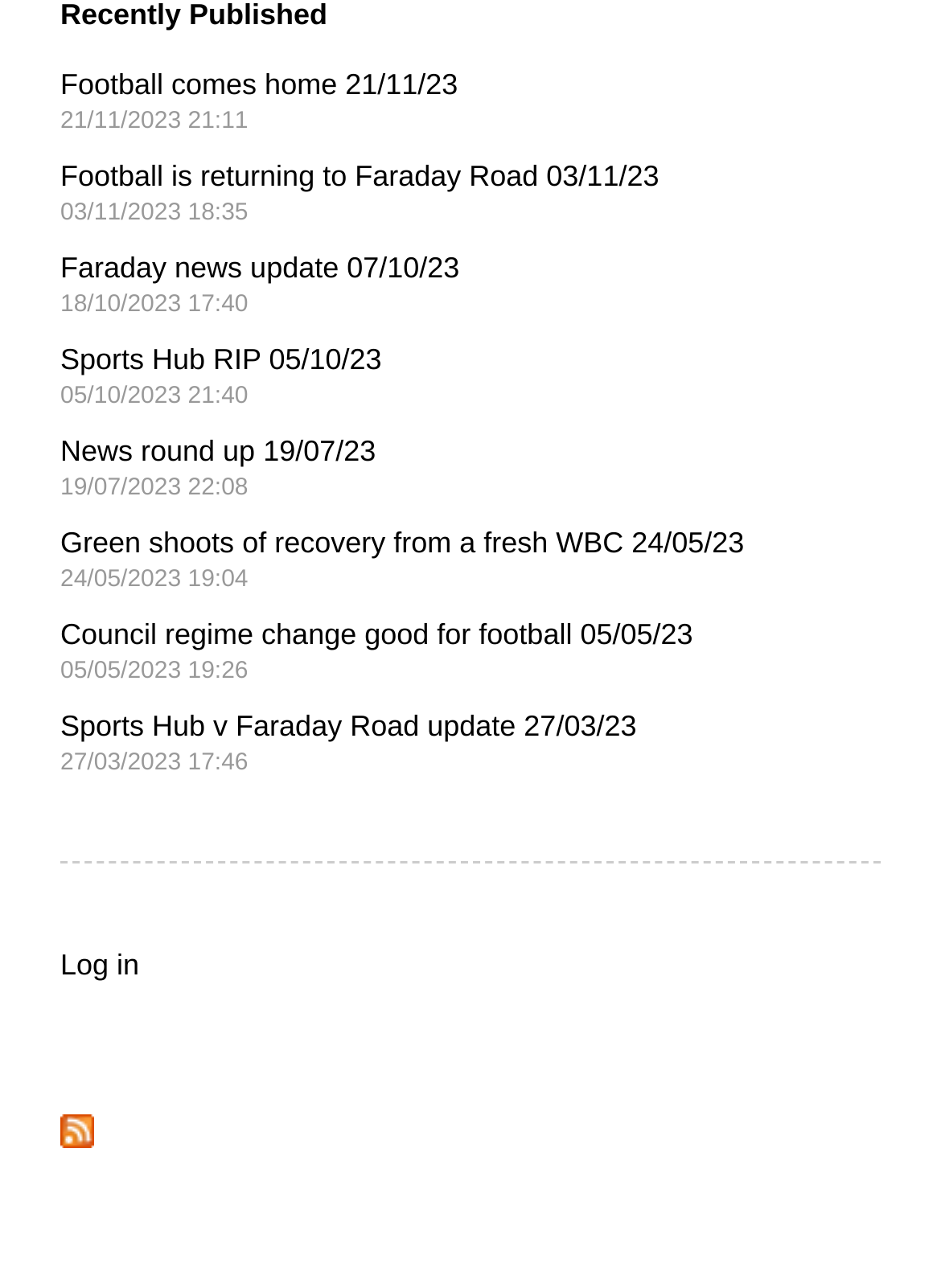Find the bounding box coordinates of the clickable element required to execute the following instruction: "Read news update about Faraday Road". Provide the coordinates as four float numbers between 0 and 1, i.e., [left, top, right, bottom].

[0.064, 0.123, 0.7, 0.176]